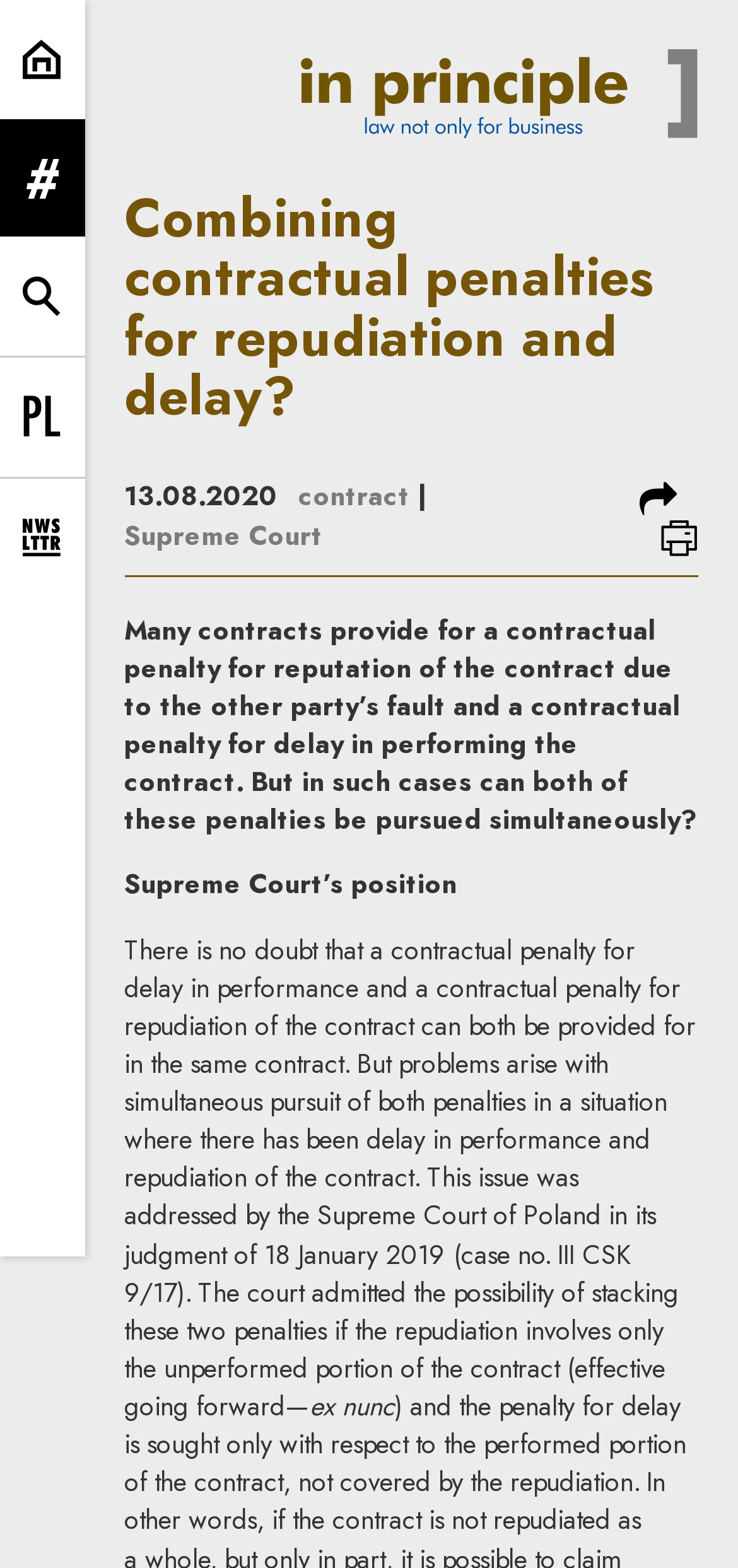Identify the headline of the webpage and generate its text content.

Combining contractual penalties for repudiation and delay? | In Principle